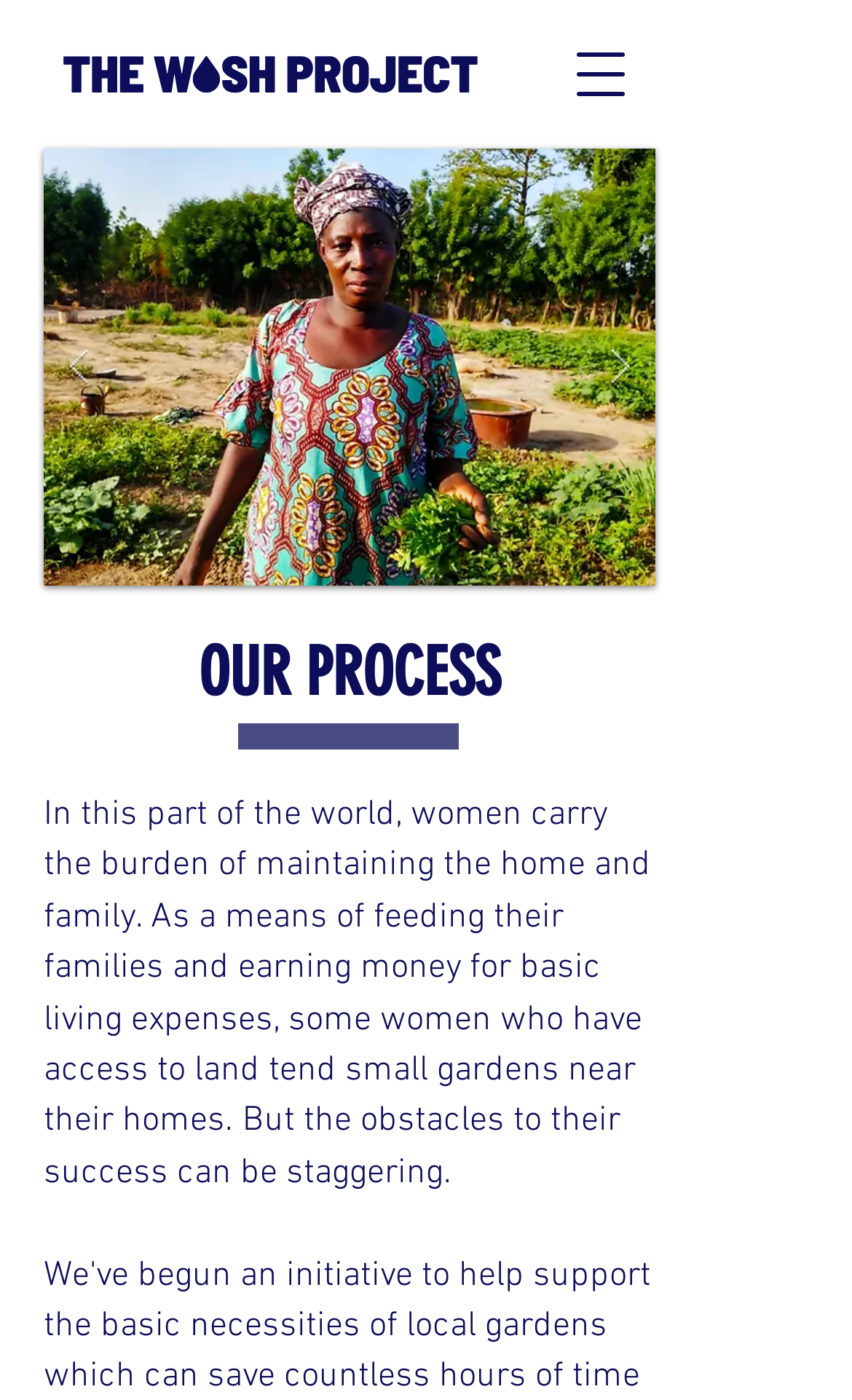Predict the bounding box of the UI element that fits this description: "aria-label="Open navigation menu"".

[0.641, 0.014, 0.769, 0.092]